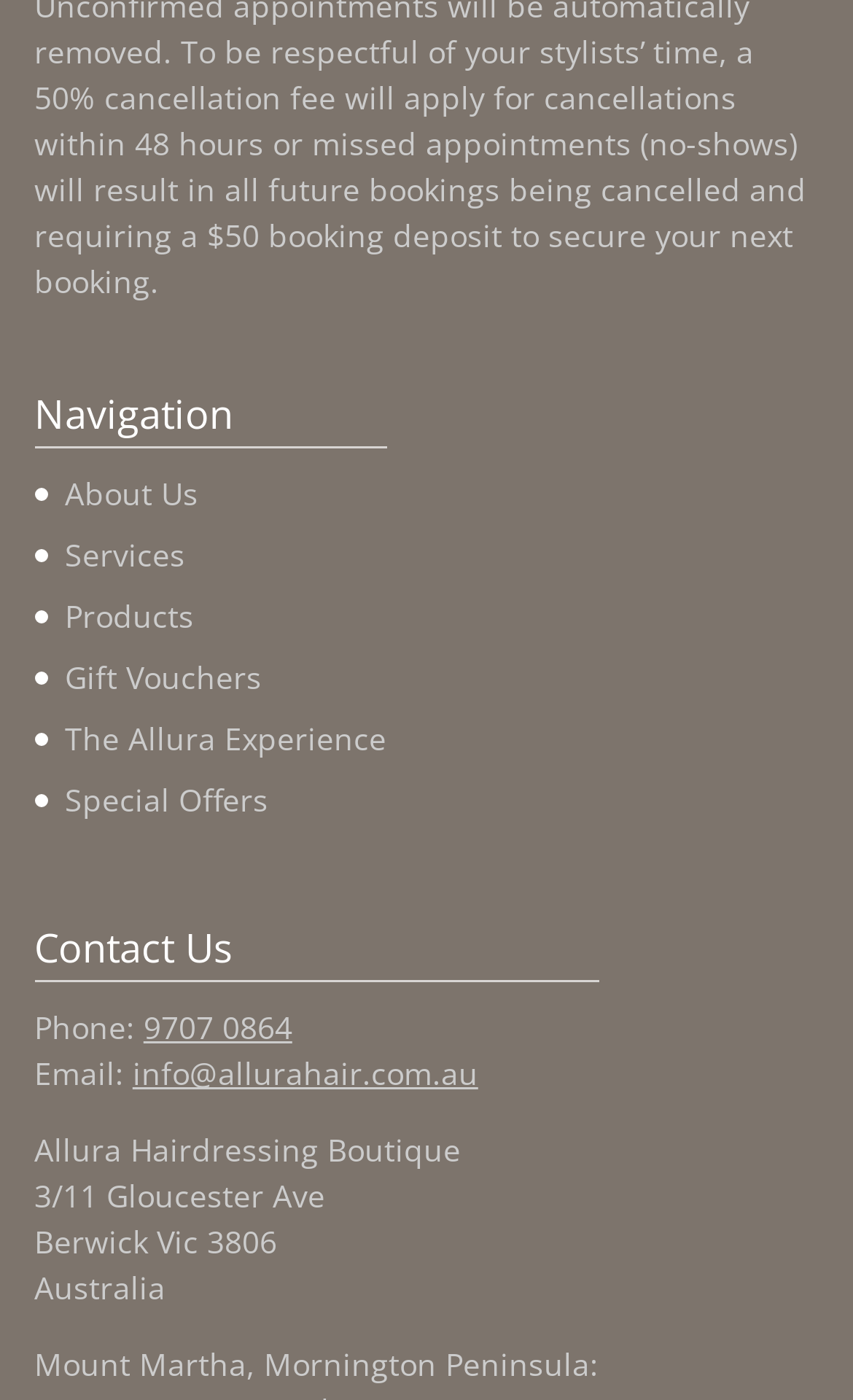Provide a short answer to the following question with just one word or phrase: What is the phone number of Allura Hairdressing Boutique?

9707 0864